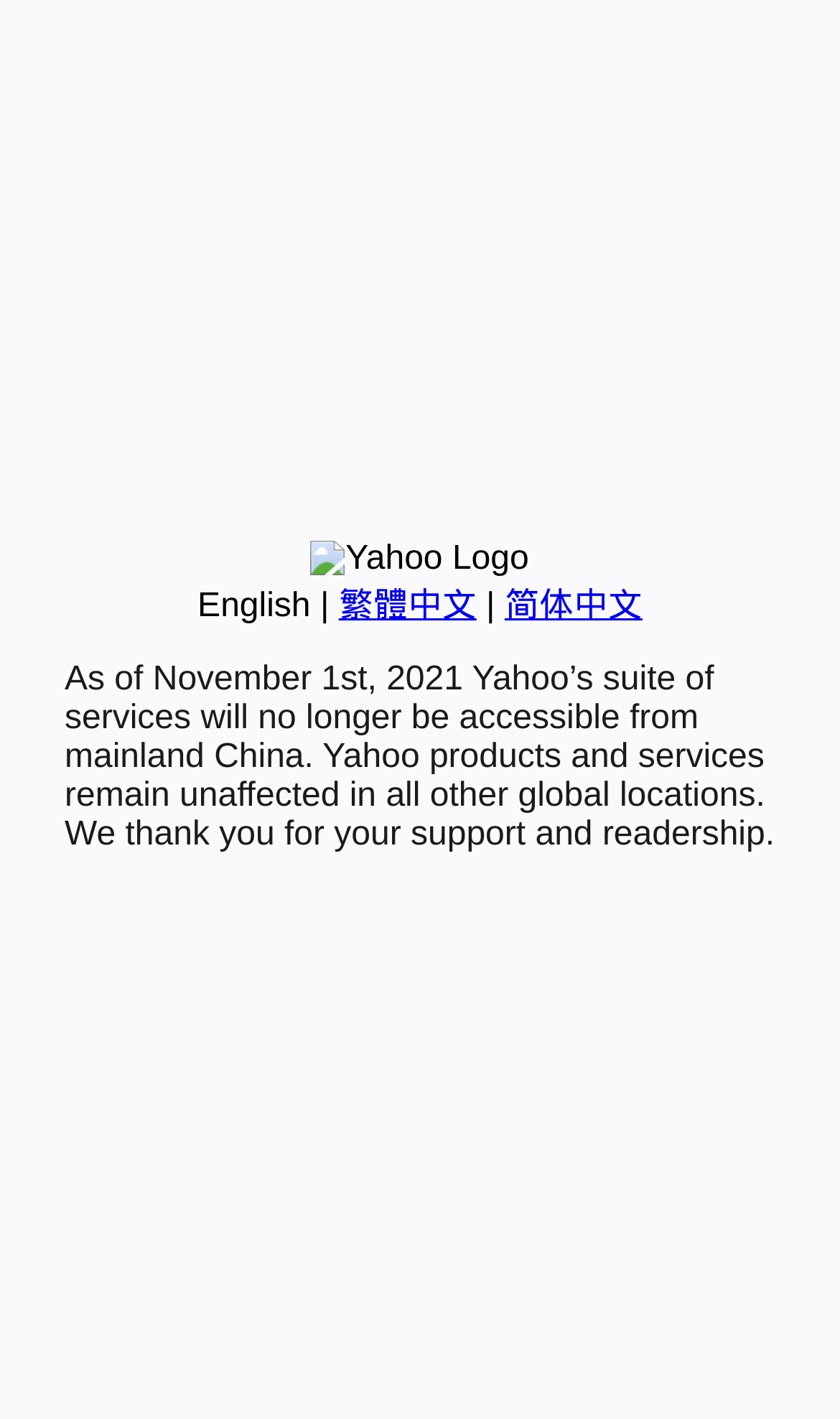Identify the bounding box for the given UI element using the description provided. Coordinates should be in the format (top-left x, top-left y, bottom-right x, bottom-right y) and must be between 0 and 1. Here is the description: 繁體中文

[0.403, 0.414, 0.567, 0.44]